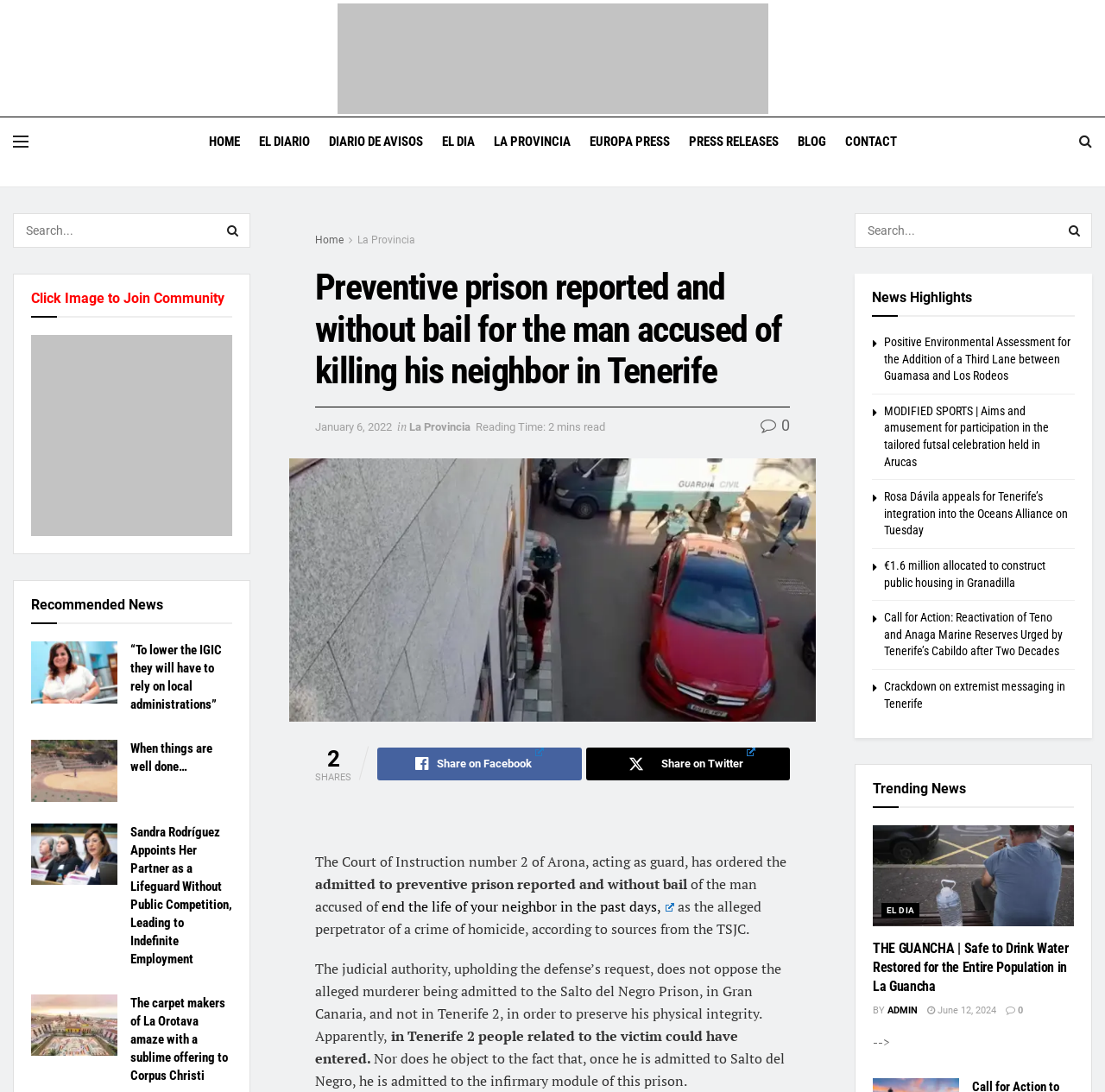Use a single word or phrase to answer the question:
What is the name of the news website?

Tenerife Weekly News